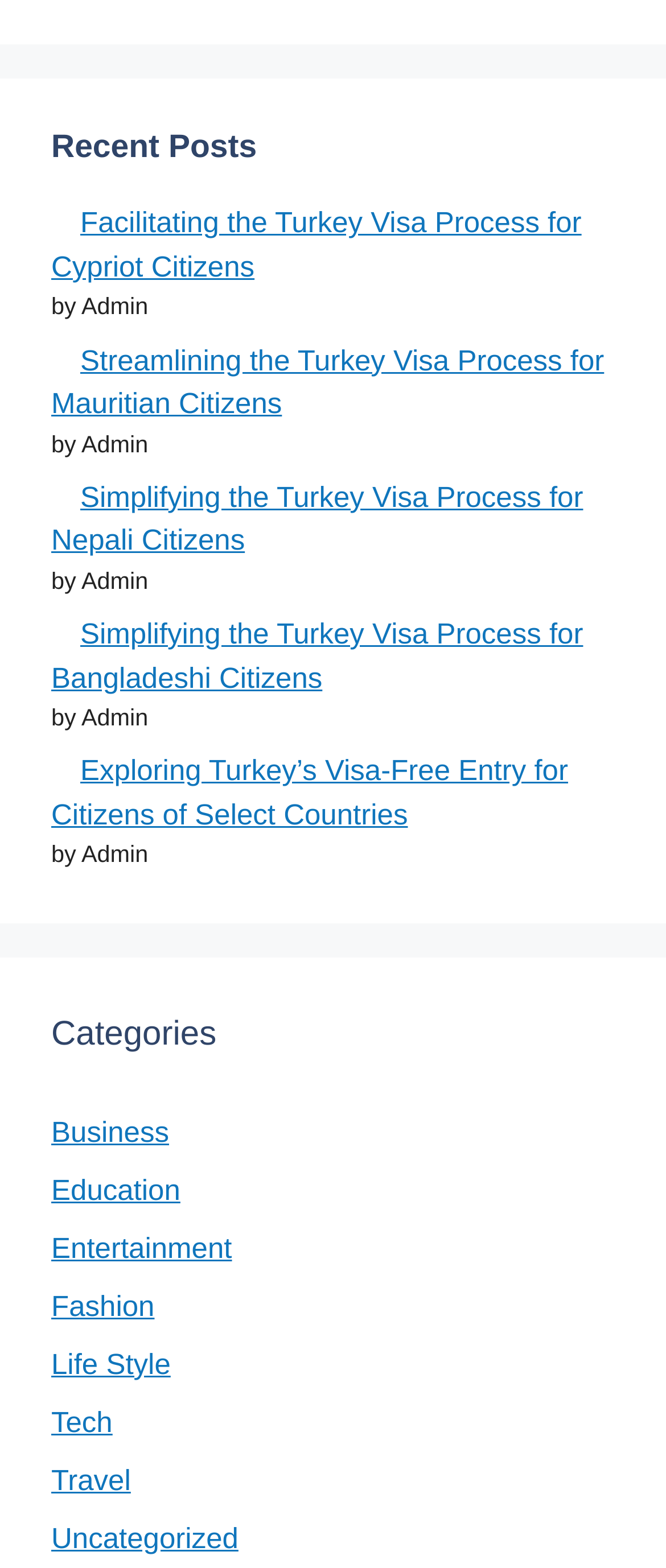Provide the bounding box coordinates for the UI element that is described by this text: "Life Style". The coordinates should be in the form of four float numbers between 0 and 1: [left, top, right, bottom].

[0.077, 0.86, 0.256, 0.881]